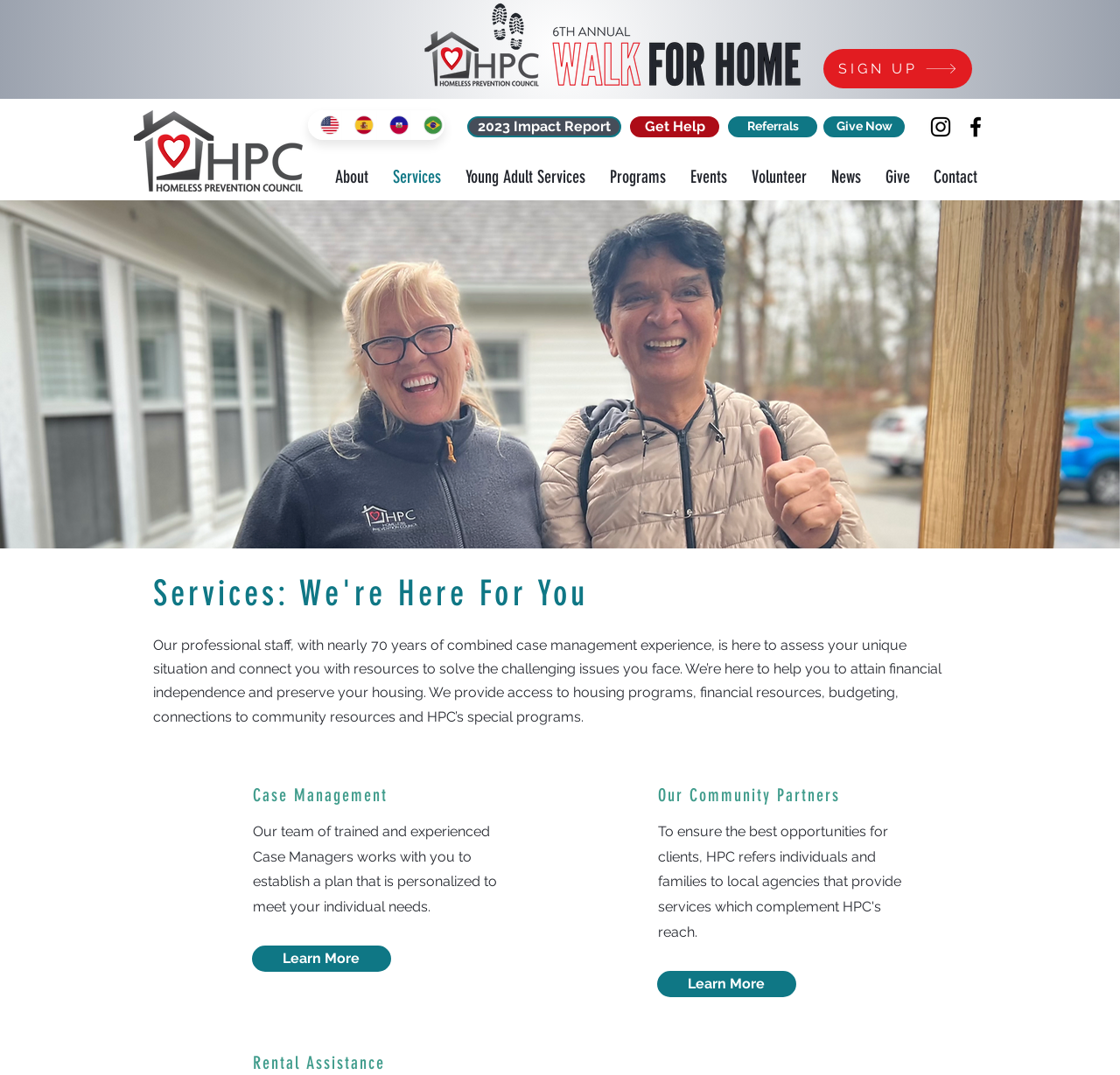Identify the bounding box coordinates of the region I need to click to complete this instruction: "Read the '2023 Impact Report'".

[0.417, 0.108, 0.555, 0.128]